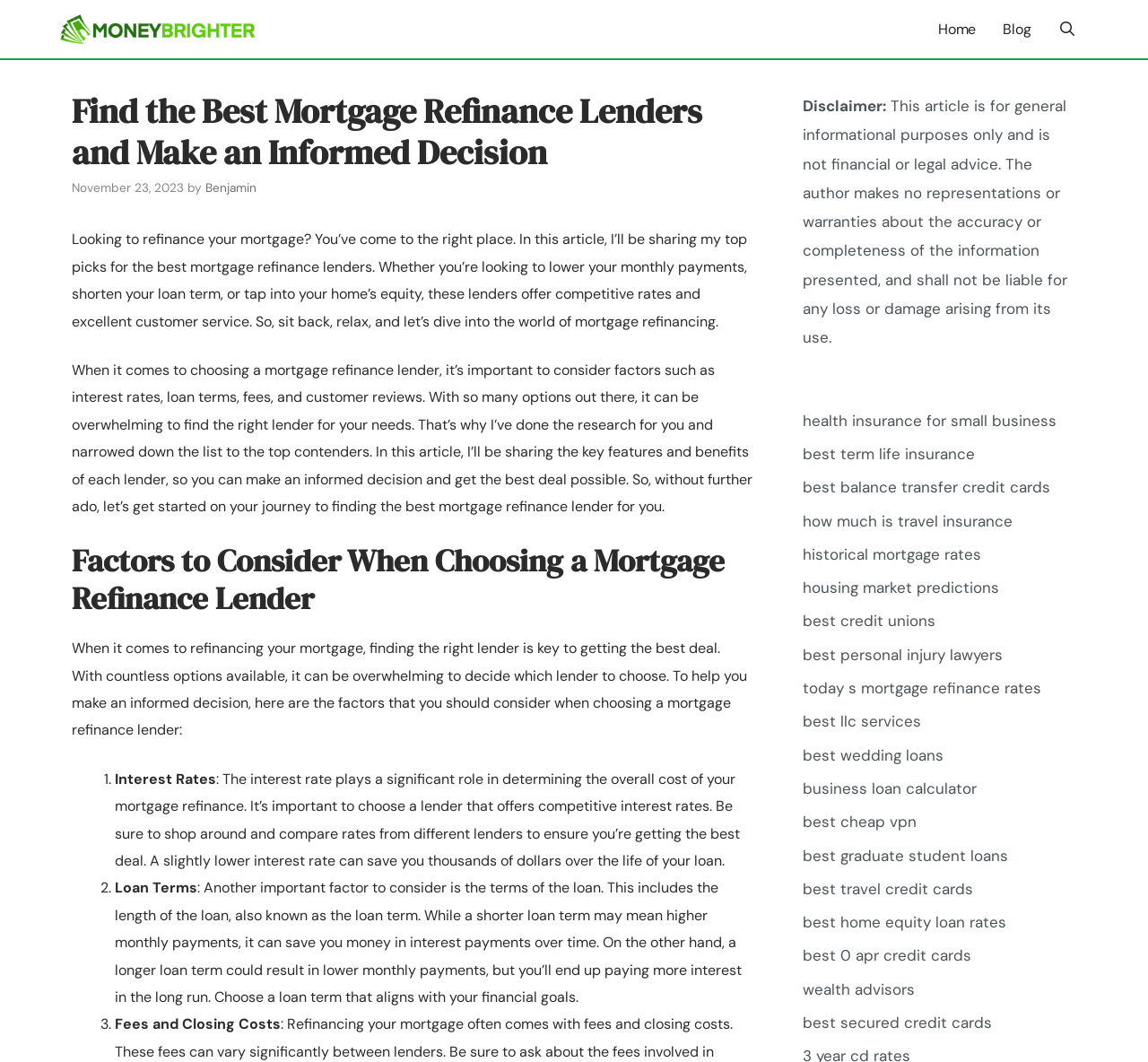Specify the bounding box coordinates of the region I need to click to perform the following instruction: "Click on the 'Benjamin' link". The coordinates must be four float numbers in the range of 0 to 1, i.e., [left, top, right, bottom].

[0.179, 0.17, 0.223, 0.184]